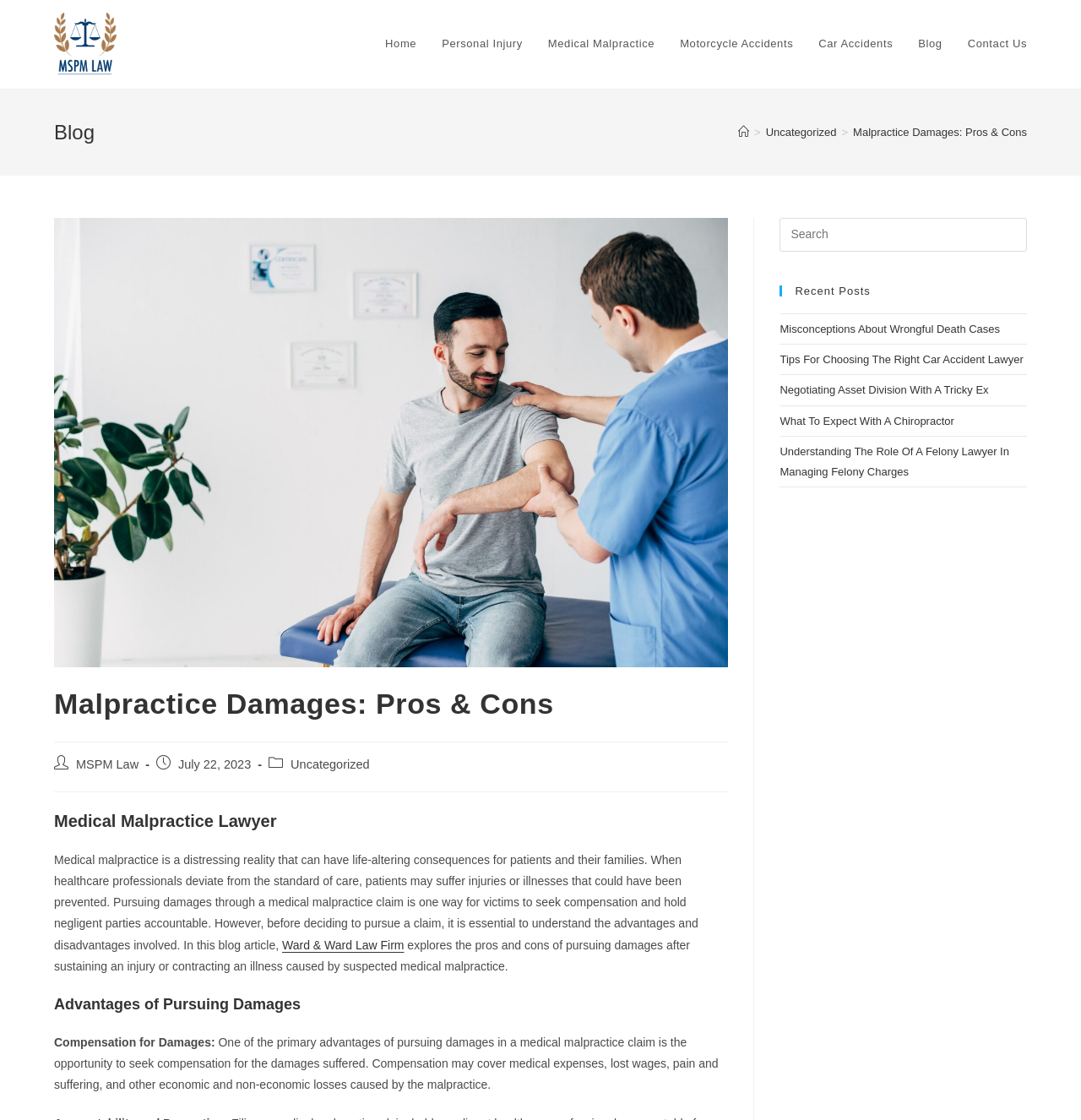Please predict the bounding box coordinates of the element's region where a click is necessary to complete the following instruction: "Read privacy policy". The coordinates should be represented by four float numbers between 0 and 1, i.e., [left, top, right, bottom].

None